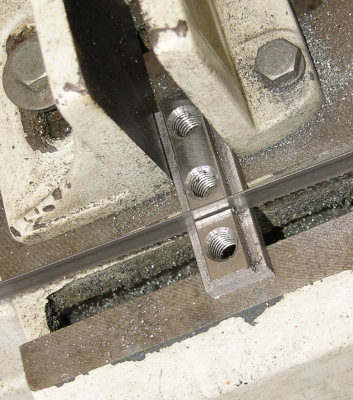Please provide a short answer using a single word or phrase for the question:
What is the purpose of the machinery?

Fabrication